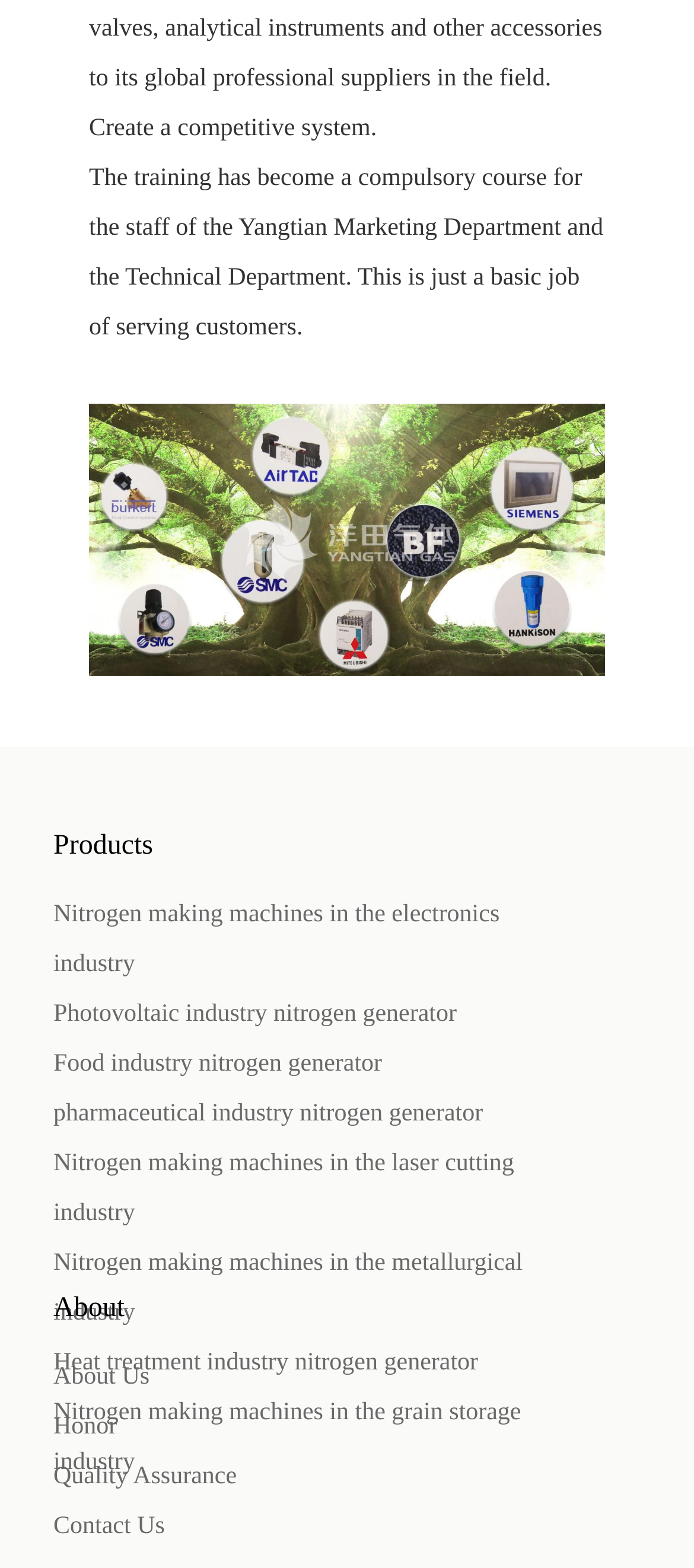Could you provide the bounding box coordinates for the portion of the screen to click to complete this instruction: "Contact the company"?

[0.077, 0.958, 0.237, 0.99]